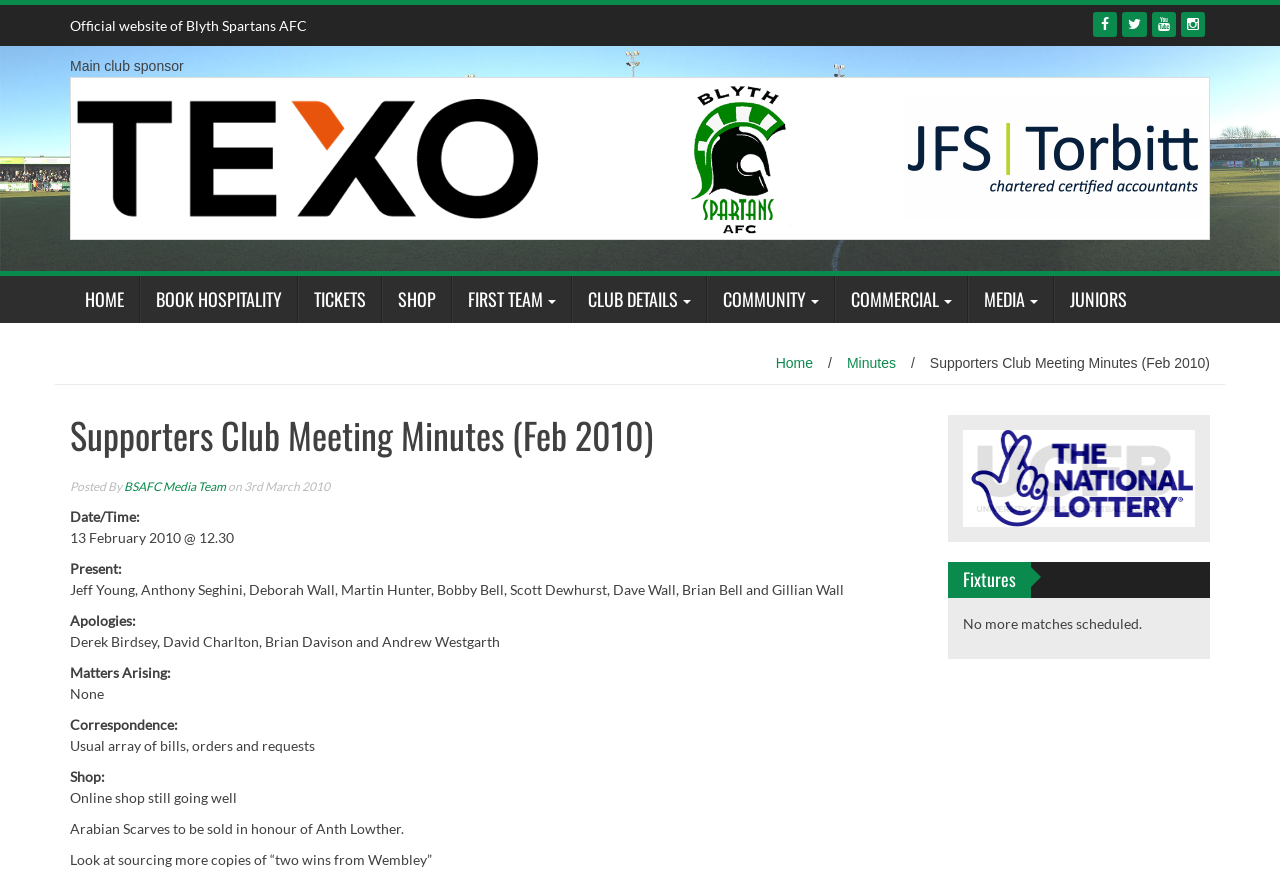Determine the bounding box coordinates for the region that must be clicked to execute the following instruction: "Click on the 'HOME' link".

[0.055, 0.312, 0.109, 0.365]